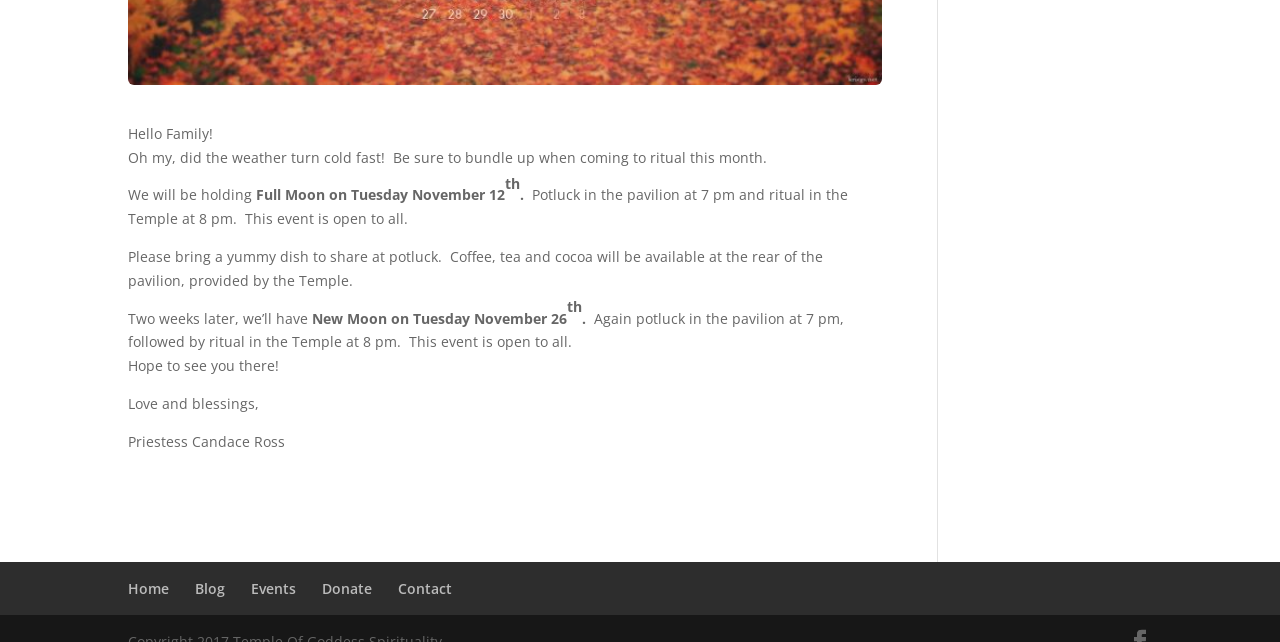Please determine the bounding box of the UI element that matches this description: Home. The coordinates should be given as (top-left x, top-left y, bottom-right x, bottom-right y), with all values between 0 and 1.

[0.1, 0.901, 0.132, 0.931]